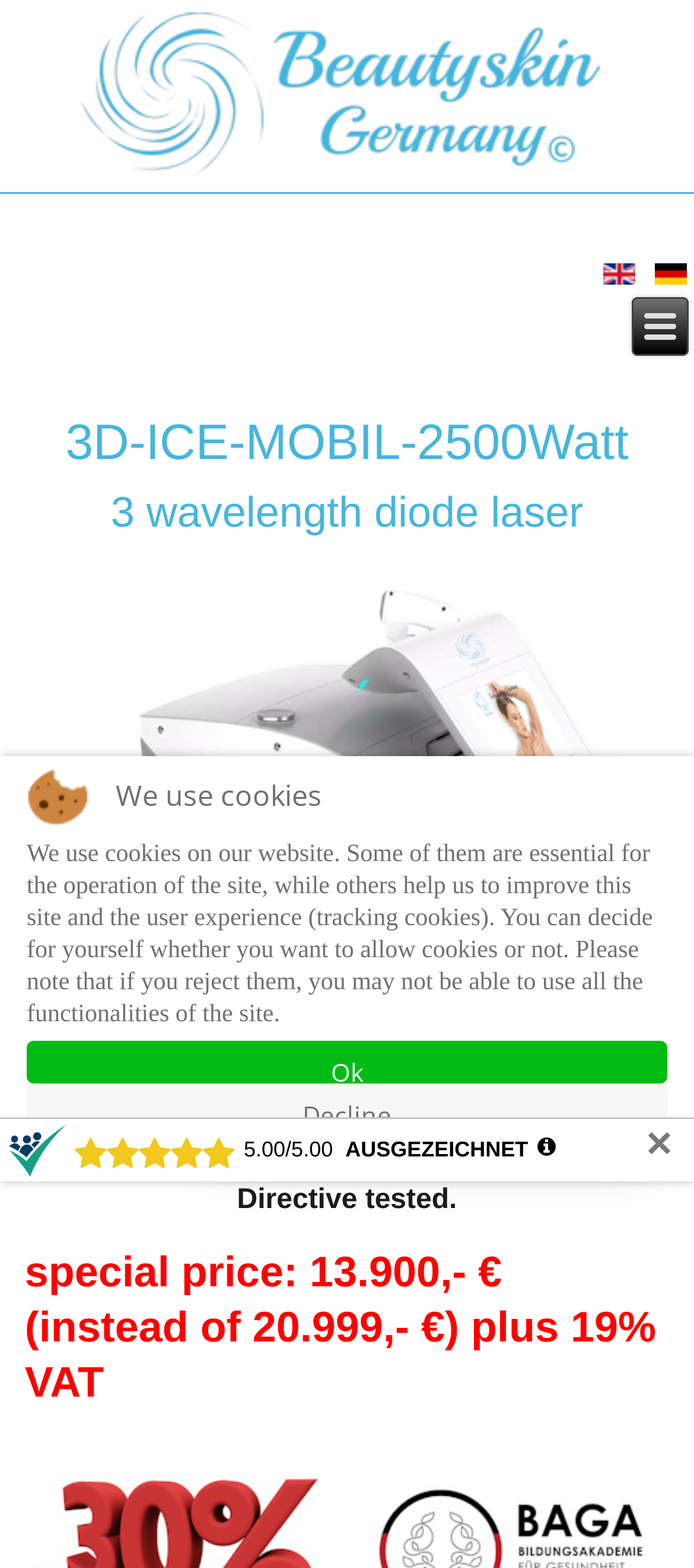Please provide the bounding box coordinate of the region that matches the element description: More information. Coordinates should be in the format (top-left x, top-left y, bottom-right x, bottom-right y) and all values should be between 0 and 1.

[0.299, 0.72, 0.555, 0.743]